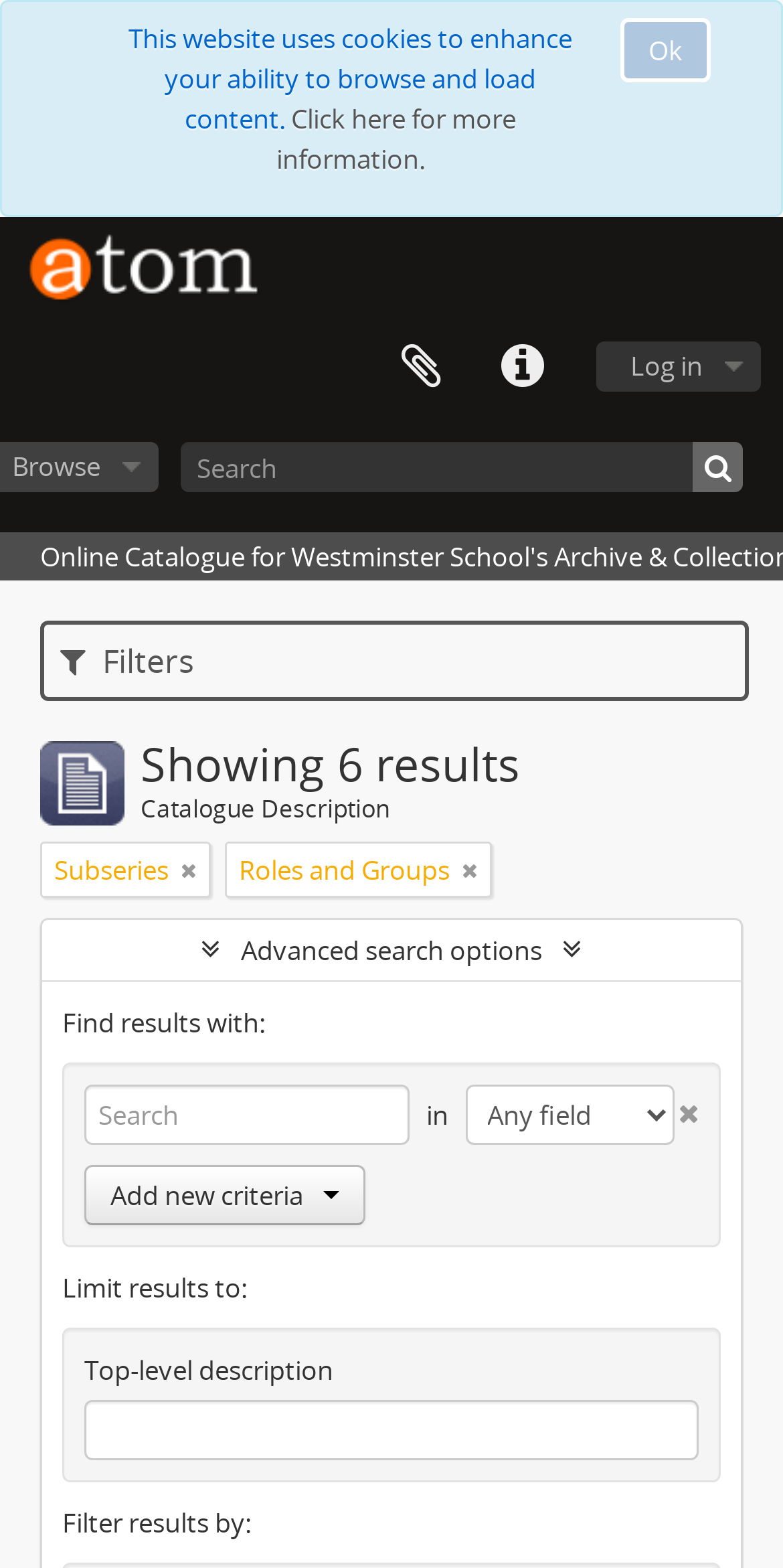Refer to the screenshot and give an in-depth answer to this question: What is the 'Clipboard' button used for?

The 'Clipboard' button is located at the top right corner of the webpage, and it is likely to be used to copy or add items to a clipboard or a favorites list, allowing users to easily access or manage their selected items.